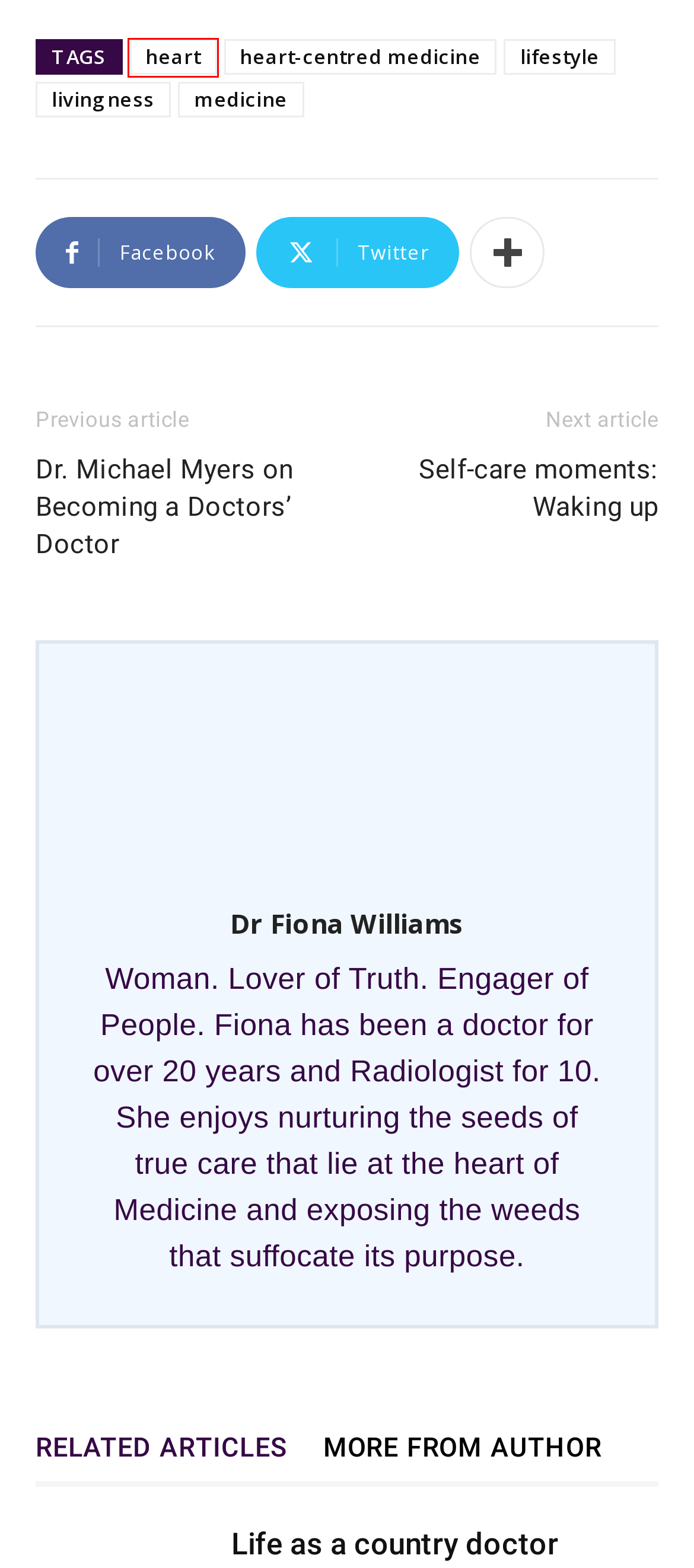Given a screenshot of a webpage with a red rectangle bounding box around a UI element, select the best matching webpage description for the new webpage that appears after clicking the highlighted element. The candidate descriptions are:
A. Self-Care When Things Go Pear Shaped - To Medicine with Love
B. Dr. Michael Myers on Becoming a Doctors' Doctor - To Medicine with Love
C. Life as a country doctor - To Medicine with Love
D. livingness Archives - To Medicine with Love
E. heart-centred medicine Archives - To Medicine with Love
F. heart Archives - To Medicine with Love
G. medicine Archives - To Medicine with Love
H. Self-care moments: Waking up - To Medicine with Love

F